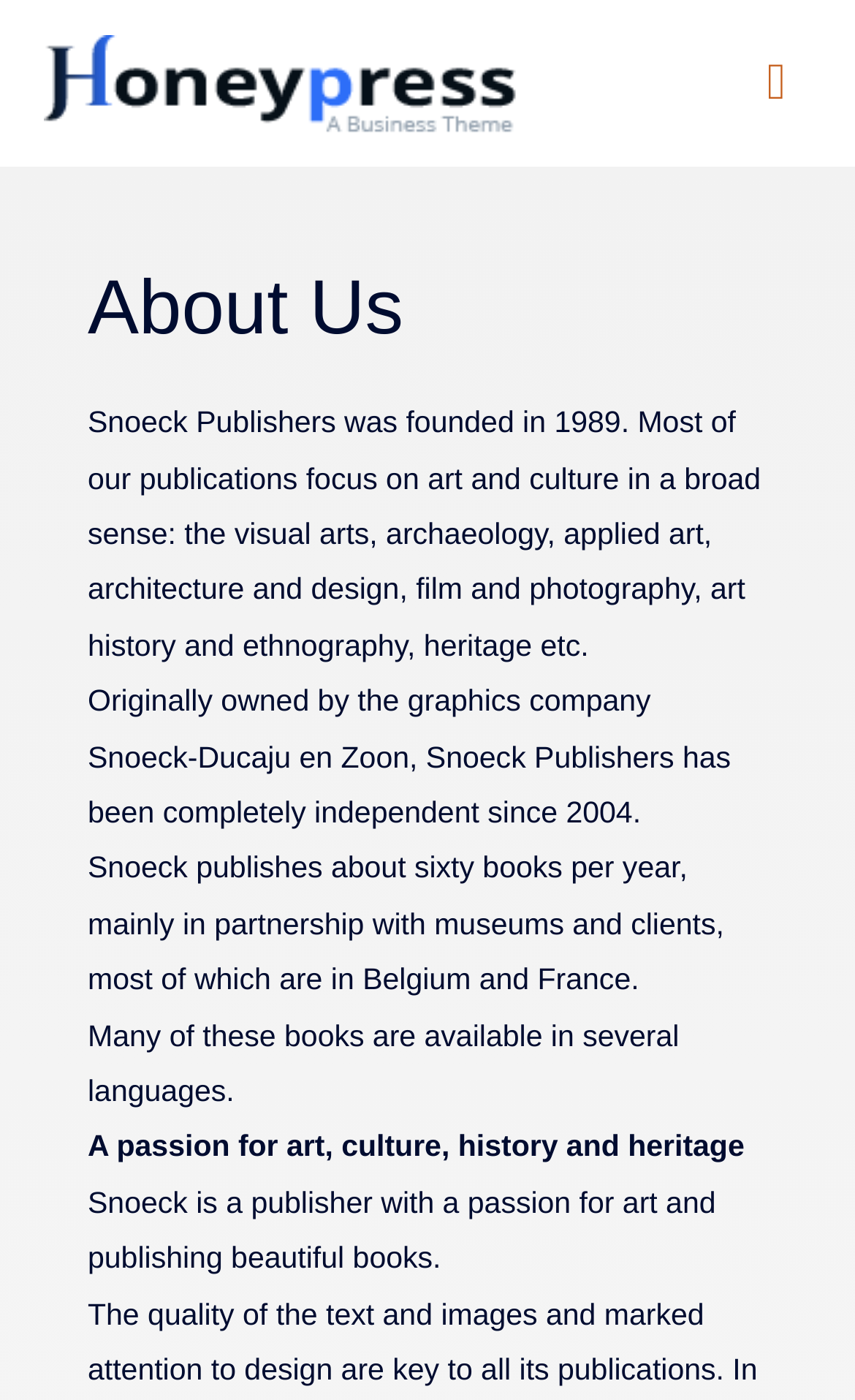Provide a thorough description of this webpage.

The webpage is about Snoeck Publishers, a publishing company founded in 1989. At the top left, there is a link to the company's homepage, accompanied by an image of the company's logo. On the top right, there is a main menu button that, when expanded, reveals a section with the title "About Us". 

Below the main menu button, there is a section that provides an overview of the company. This section is divided into several paragraphs of text. The first paragraph explains that Snoeck Publishers focuses on art and culture in a broad sense, including visual arts, archaeology, and more. The second paragraph mentions that the company was originally owned by a graphics company but has been independent since 2004. 

The third paragraph states that Snoeck publishes around sixty books per year, mainly in partnership with museums and clients in Belgium and France. The fourth paragraph notes that many of these books are available in multiple languages. The final two paragraphs express the company's passion for art, culture, history, and heritage, and describe Snoeck as a publisher that produces beautiful books.